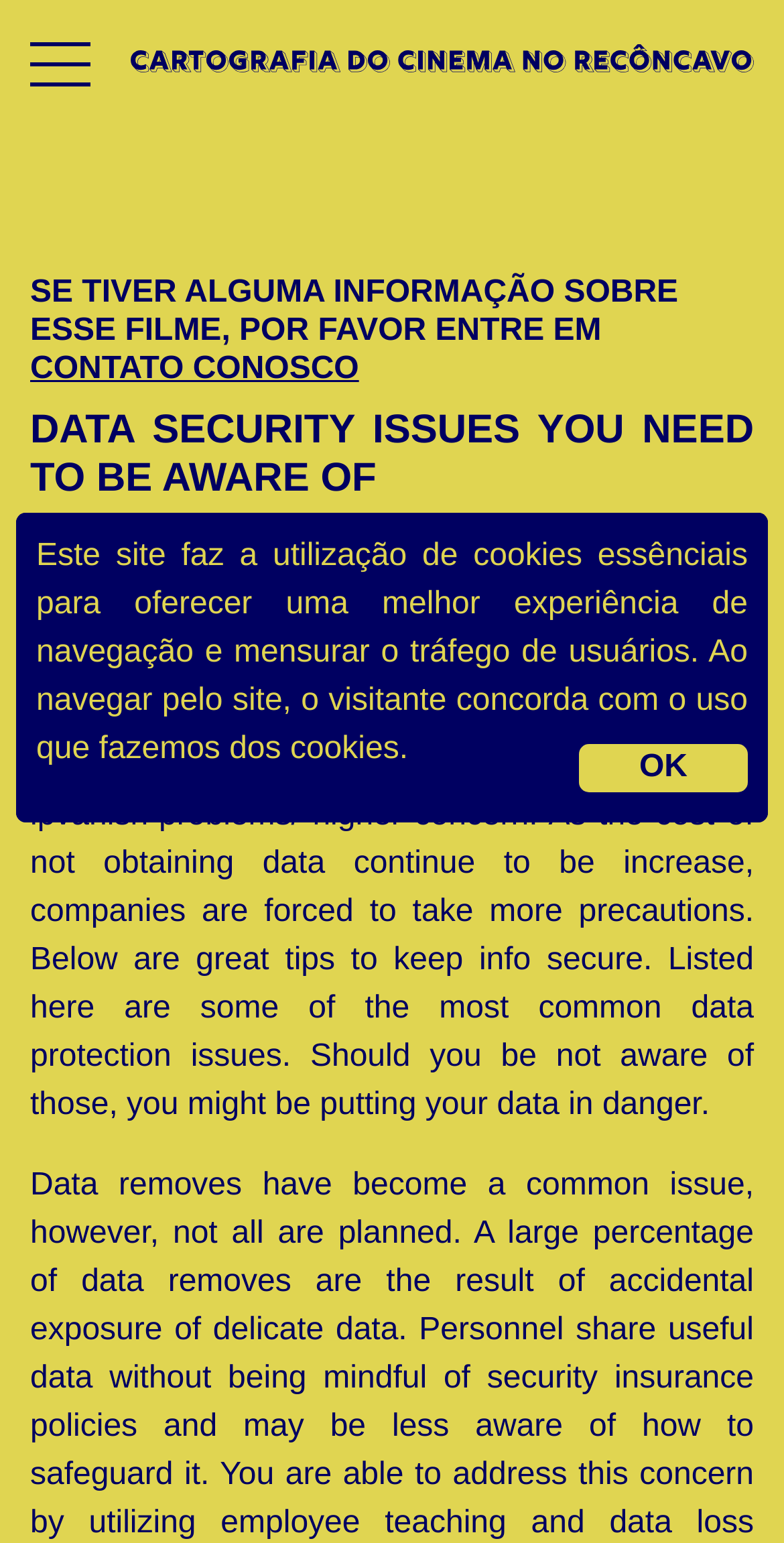Produce an extensive caption that describes everything on the webpage.

The webpage is about Cartografia do Cinema no Recôncavo, which appears to be a film-related project. At the top, there is a navigation menu with 9 links, including PÁGINA INICIAL, APRESENTAÇÃO, ARNOL CONCEIÇÃO, FILMES, FONTES DE PESQUISA, LIGAÇÕES EXTERNAS, FICHA TÉCNICA, and CONTATO +. These links are aligned vertically on the left side of the page.

Below the navigation menu, there is a heading that invites users to contact the creators if they have any information about the film. This heading is followed by a link to CONTATO CONOSCO.

Further down, there is another heading that discusses data security issues, followed by a paragraph of text that explains the importance of data security in today's world. The text mentions ransomware and cyberattacks as threats to data security and provides tips on how to keep information secure. There is also a link to an external website, www.ipvanishreview.net, which appears to be related to data security.

At the very bottom of the page, there is a dialog box that informs users about the website's use of essential cookies to improve navigation and measure user traffic. The dialog box has a Close button and an OK button.

Overall, the webpage appears to be a mix of film-related content and data security information, with a prominent navigation menu and a dialog box at the bottom.